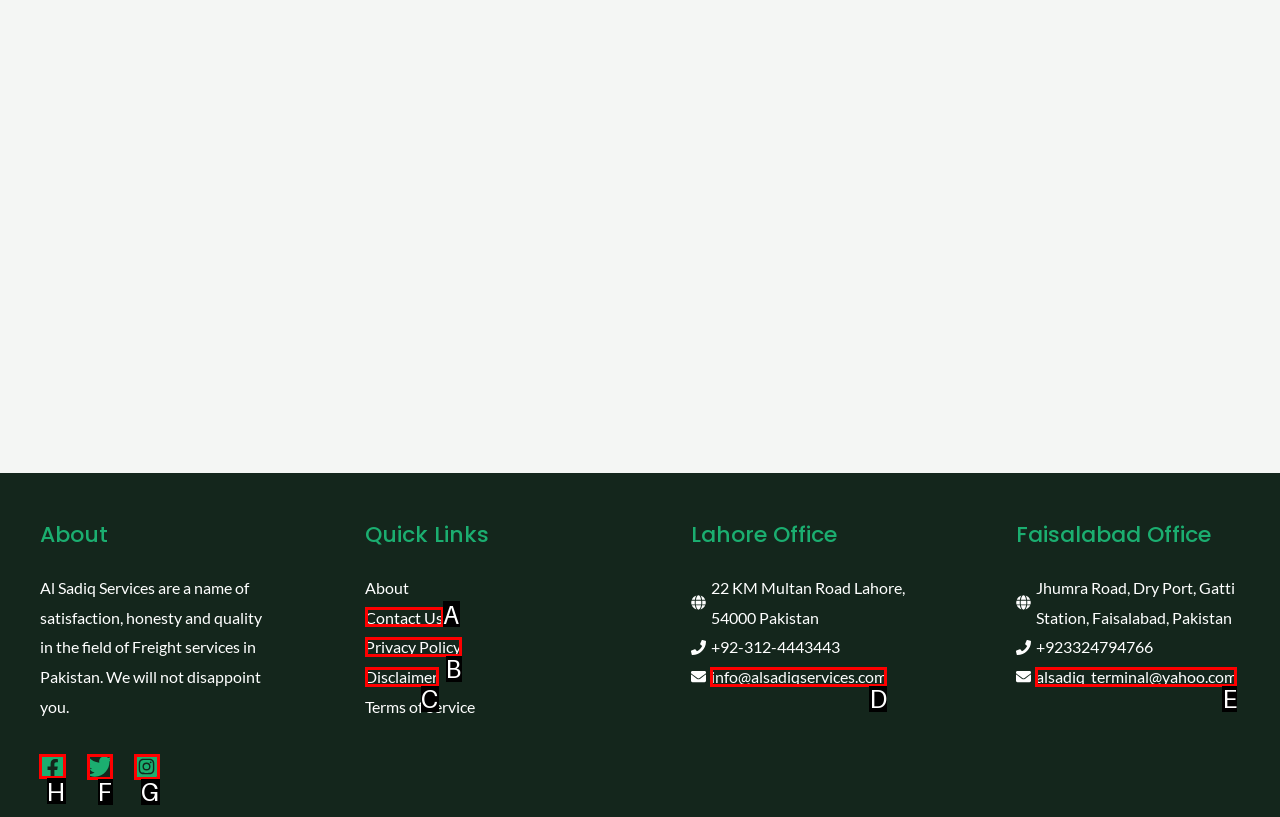Determine which HTML element to click for this task: Visit Facebook page Provide the letter of the selected choice.

H